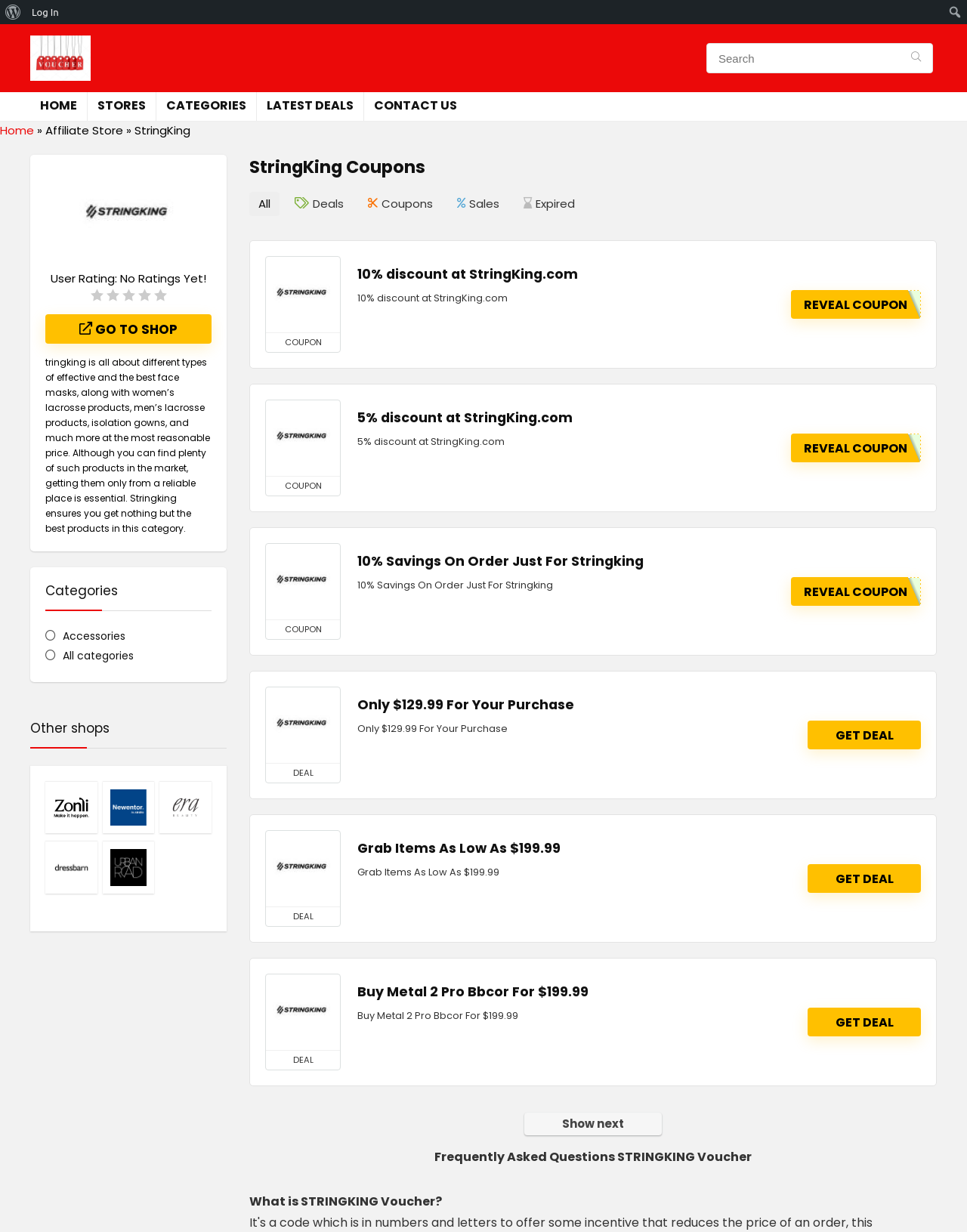From the webpage screenshot, predict the bounding box coordinates (top-left x, top-left y, bottom-right x, bottom-right y) for the UI element described here: alt="Voucher and Deals"

[0.031, 0.022, 0.094, 0.035]